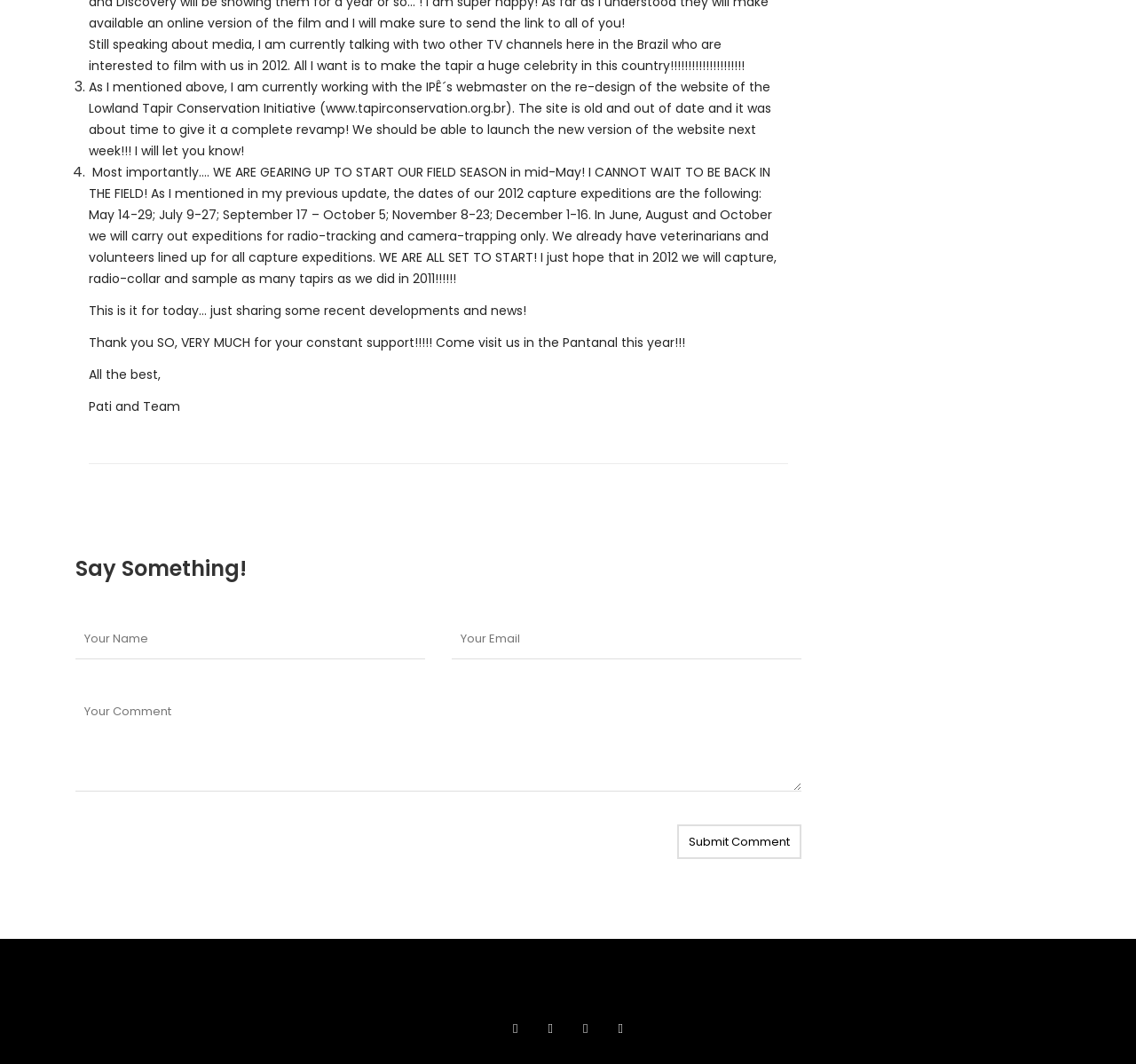Given the element description, predict the bounding box coordinates in the format (top-left x, top-left y, bottom-right x, bottom-right y). Make sure all values are between 0 and 1. Here is the element description: name="comment" placeholder="Your Comment"

[0.066, 0.645, 0.705, 0.744]